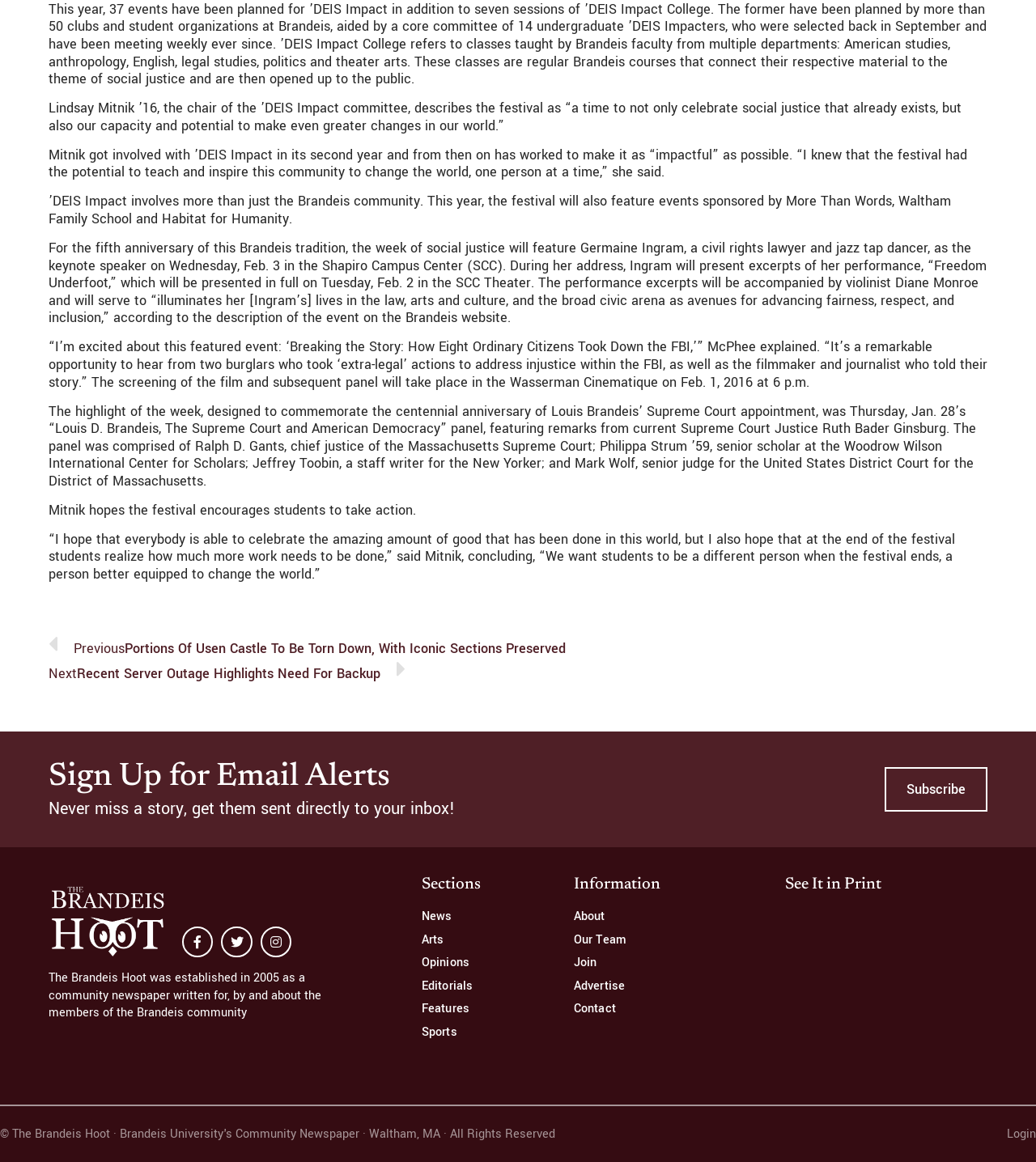Determine the bounding box coordinates of the UI element that matches the following description: "Editorials". The coordinates should be four float numbers between 0 and 1 in the format [left, top, right, bottom].

[0.407, 0.842, 0.499, 0.855]